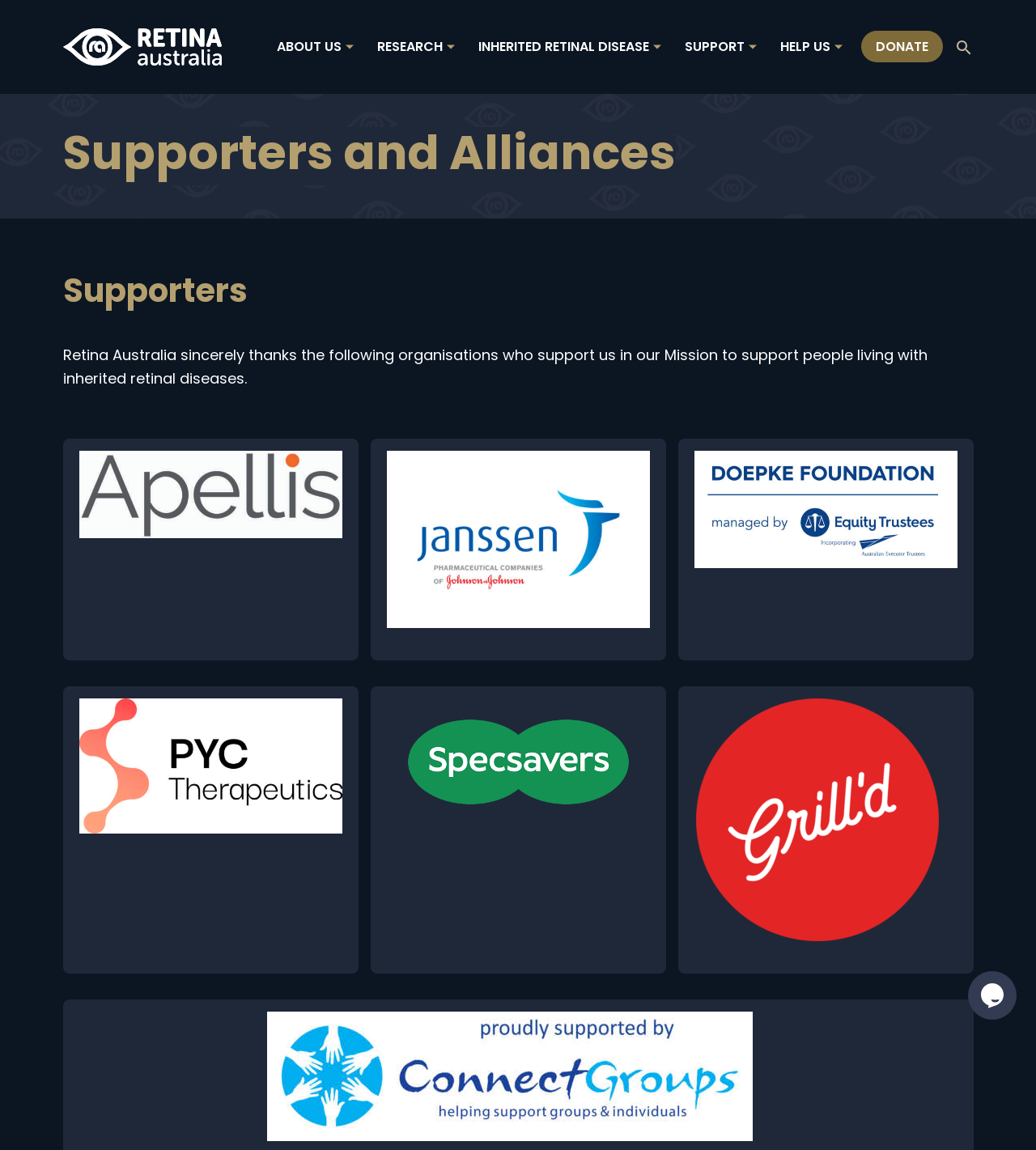Determine the bounding box coordinates of the clickable area required to perform the following instruction: "Visit the Apellis website". The coordinates should be represented as four float numbers between 0 and 1: [left, top, right, bottom].

[0.075, 0.394, 0.181, 0.478]